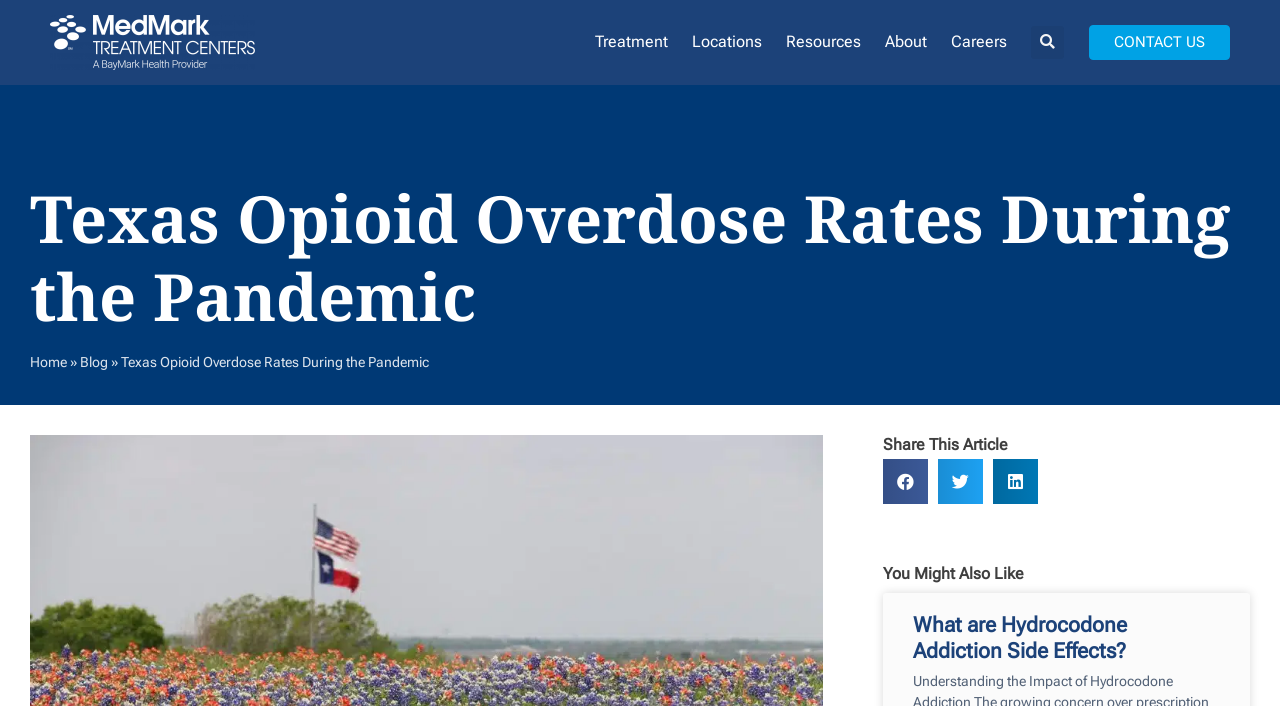What is the title of the first related article?
Give a detailed explanation using the information visible in the image.

I looked at the 'You Might Also Like' section and found the first related article, which has the title 'What are Hydrocodone Addiction Side Effects?'.